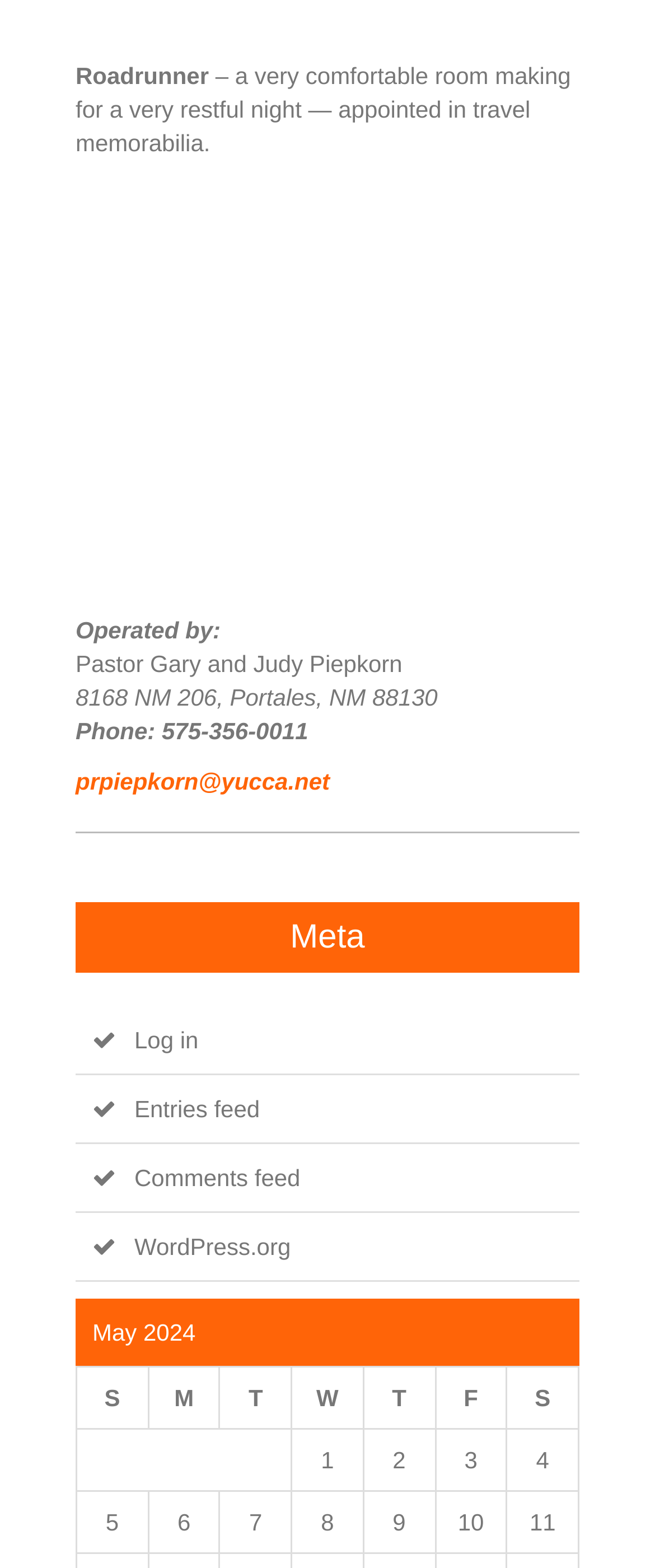Identify the coordinates of the bounding box for the element described below: "Entries feed". Return the coordinates as four float numbers between 0 and 1: [left, top, right, bottom].

[0.115, 0.686, 0.885, 0.73]